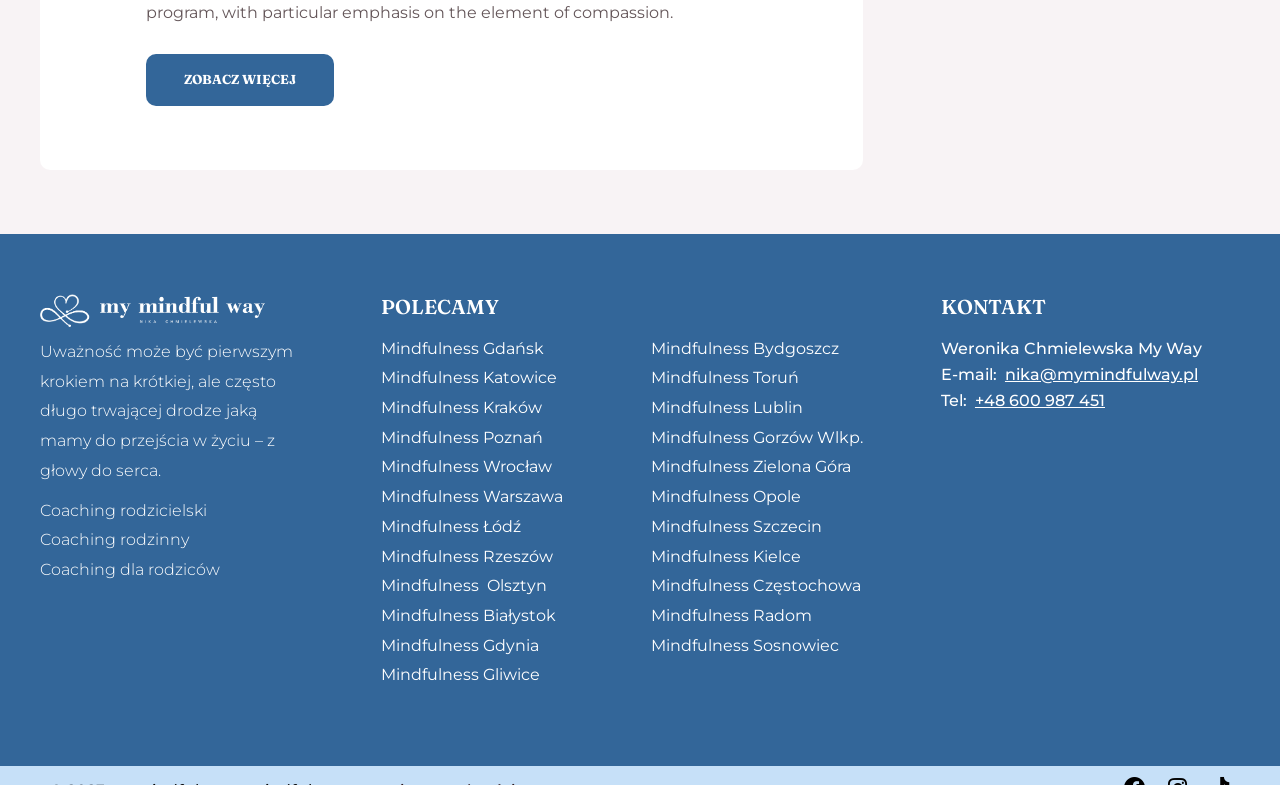Can you find the bounding box coordinates for the element to click on to achieve the instruction: "Call the phone number +48 600 987 451"?

[0.762, 0.498, 0.863, 0.522]